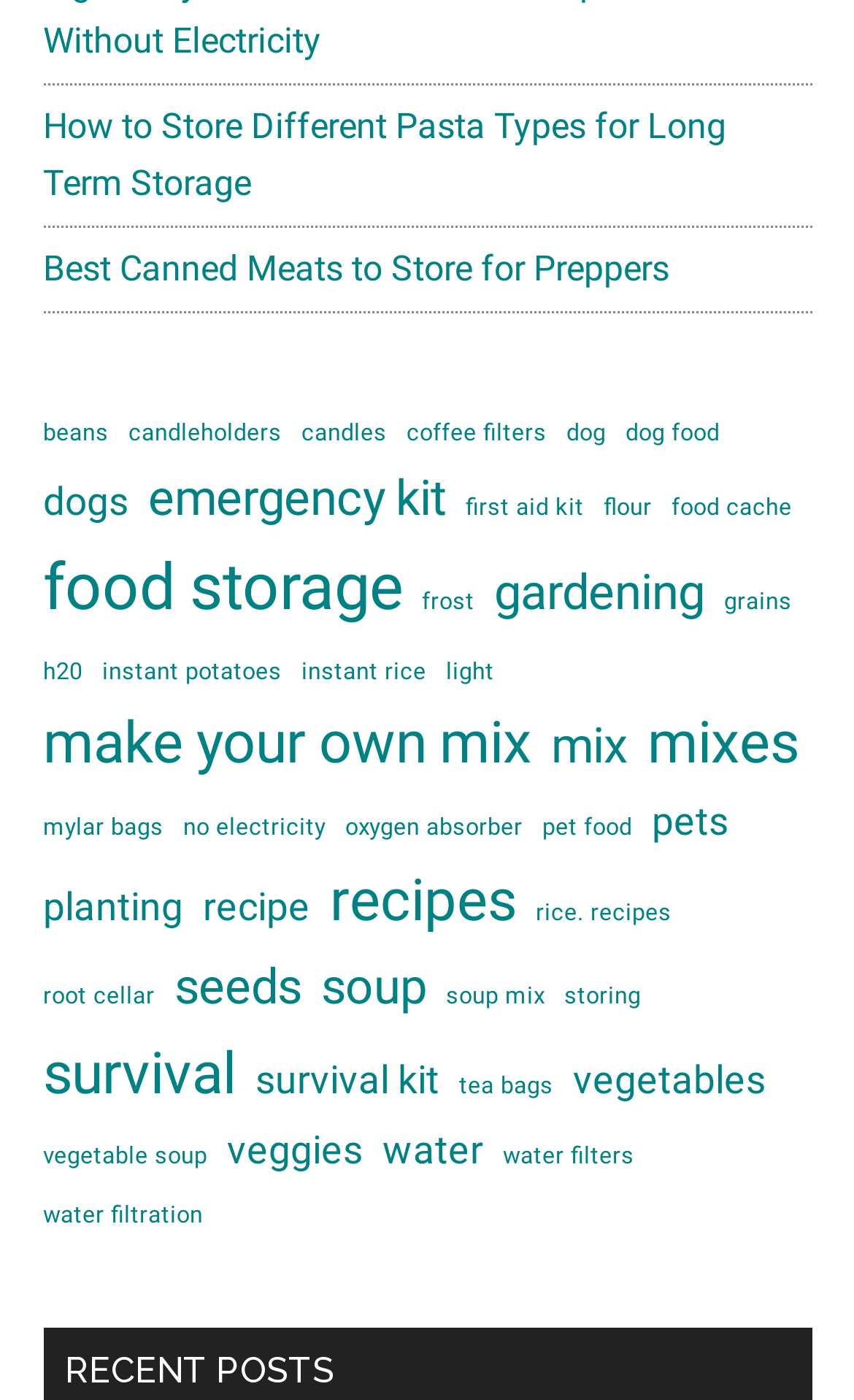Can you pinpoint the bounding box coordinates for the clickable element required for this instruction: "Explore the emergency kit options"? The coordinates should be four float numbers between 0 and 1, i.e., [left, top, right, bottom].

[0.173, 0.326, 0.522, 0.383]